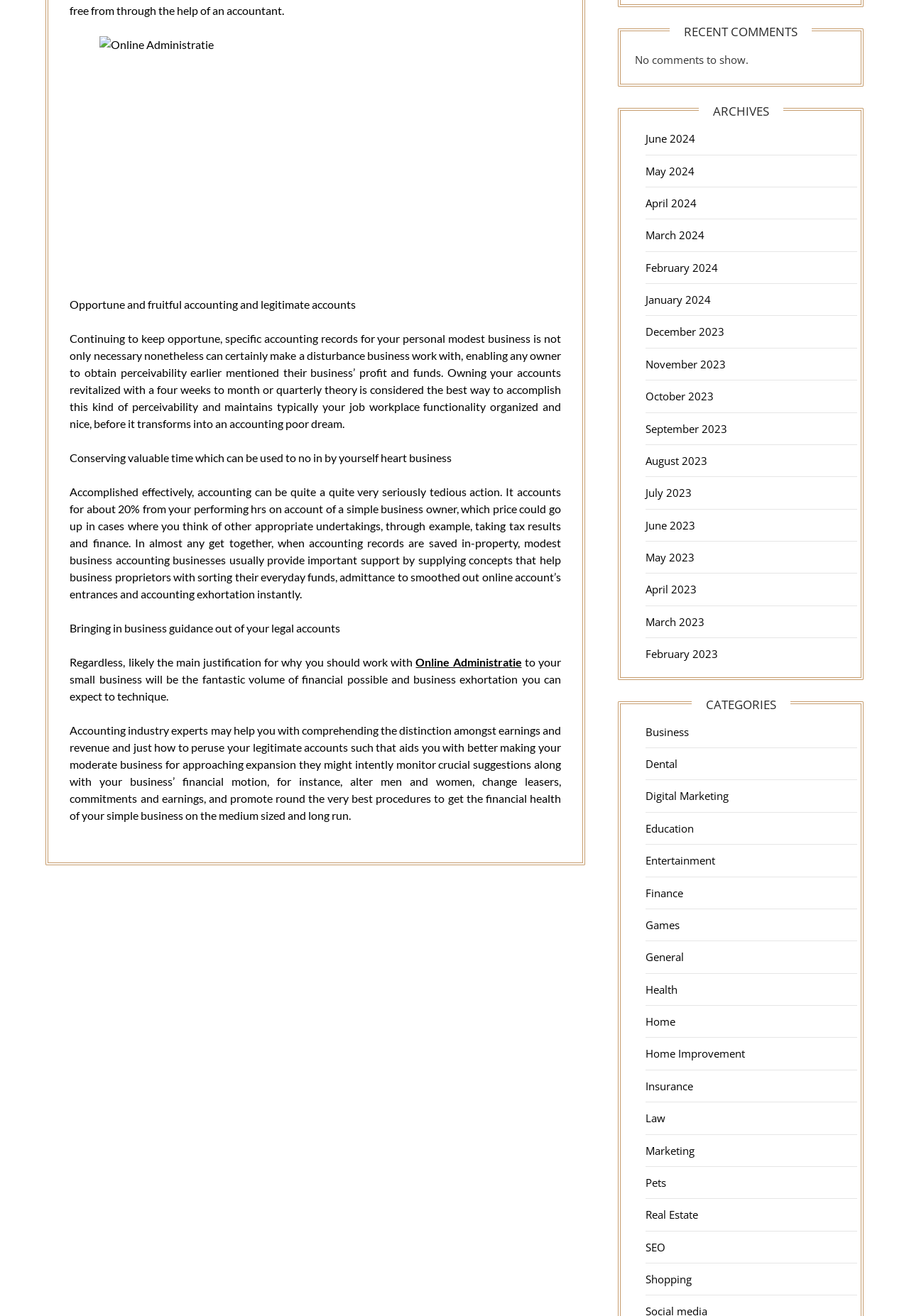Give a one-word or short phrase answer to this question: 
What is the main topic of this webpage?

Accounting